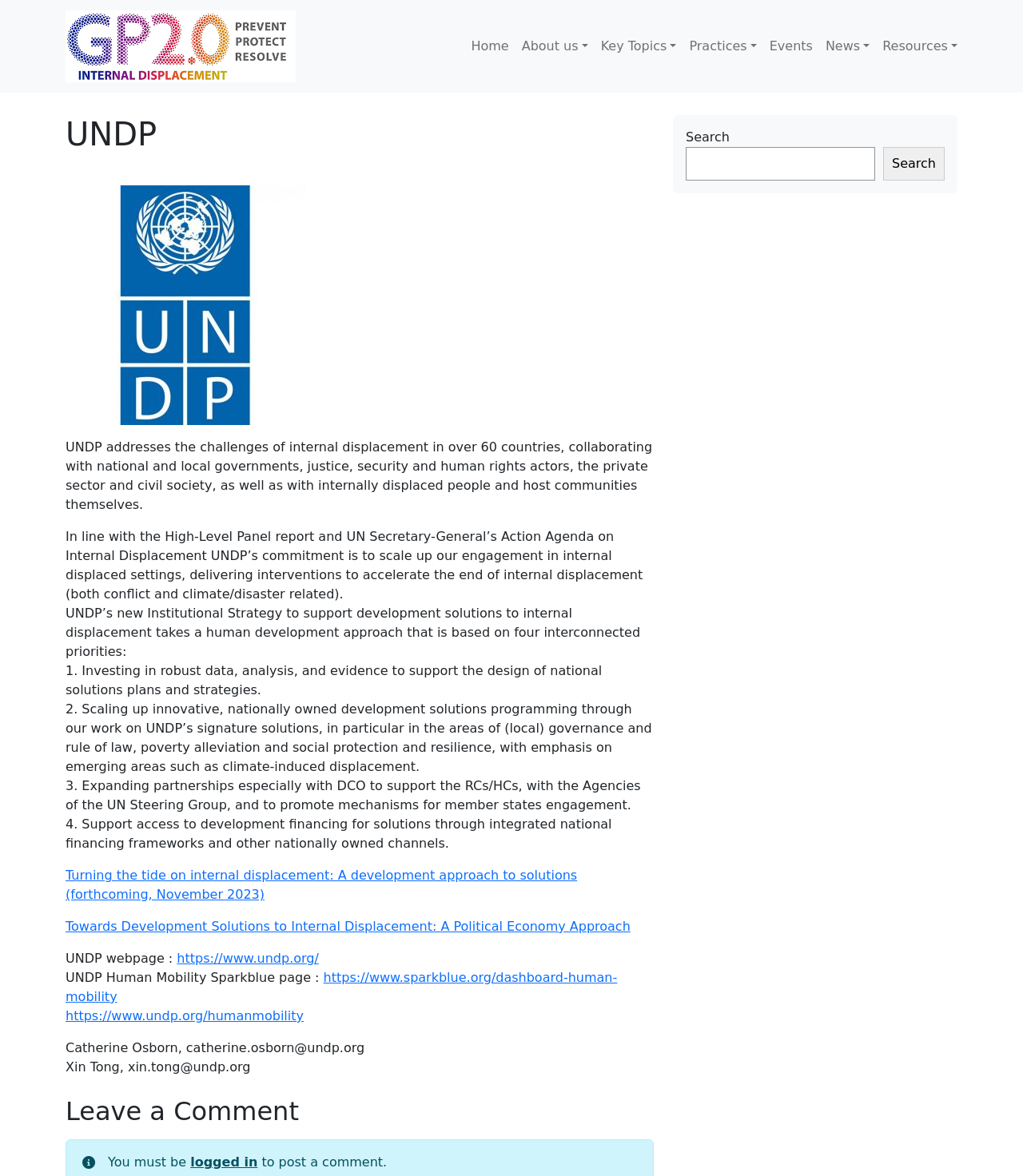Please provide a comprehensive answer to the question based on the screenshot: What is the organization's name?

The organization's name is mentioned in the header as 'UNDP' and also in the text as 'UNDP addresses the challenges of internal displacement in over 60 countries...'.